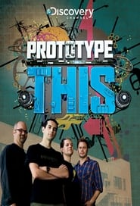Break down the image and provide a full description, noting any significant aspects.

The image features a promotional poster for the show **"Prototype This,"** which aired on the Discovery Channel. The show's title is prominently displayed in bold, vibrant typography, emphasizing the innovative and experimental nature of the series. Below the title, four team members stand confidently, suggesting a collaborative spirit. They are positioned against a backdrop adorned with colorful graphic elements, including gears and abstract designs, reflecting the show's focus on invention and engineering challenges. The poster captures the essence of creativity and teamwork, inviting viewers to explore the adventurous world of prototypes and inventions. The air date of the show is October 15, 2008, marking its premiere as a unique entry in documentary television.